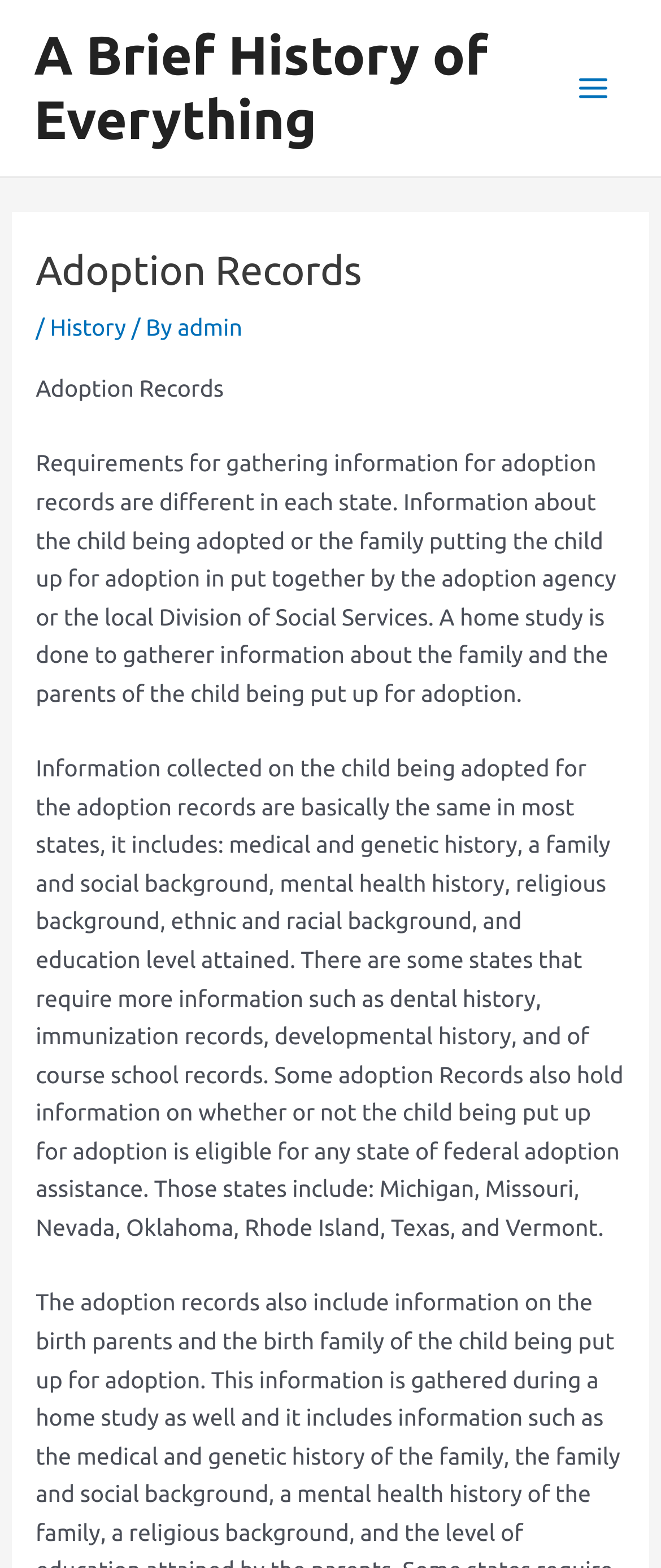Generate a thorough explanation of the webpage's elements.

The webpage is about adoption records, with a brief history and overview of the process. At the top, there is a link titled "A Brief History of Everything" and a button labeled "Main Menu" on the right side. Below the main menu button, there is an image, and next to it, a header section with the title "Adoption Records" followed by a slash and a link to "History" and another link to "admin".

The main content of the page is divided into two paragraphs of text. The first paragraph explains the requirements for gathering information for adoption records, which vary by state, and how a home study is conducted to gather information about the family and the child being adopted. The second paragraph details the information collected about the child being adopted, including medical and genetic history, family and social background, mental health history, and more. It also mentions that some states require additional information and that certain states provide adoption assistance.

Overall, the webpage provides a concise and informative overview of adoption records and the process of gathering information for them.